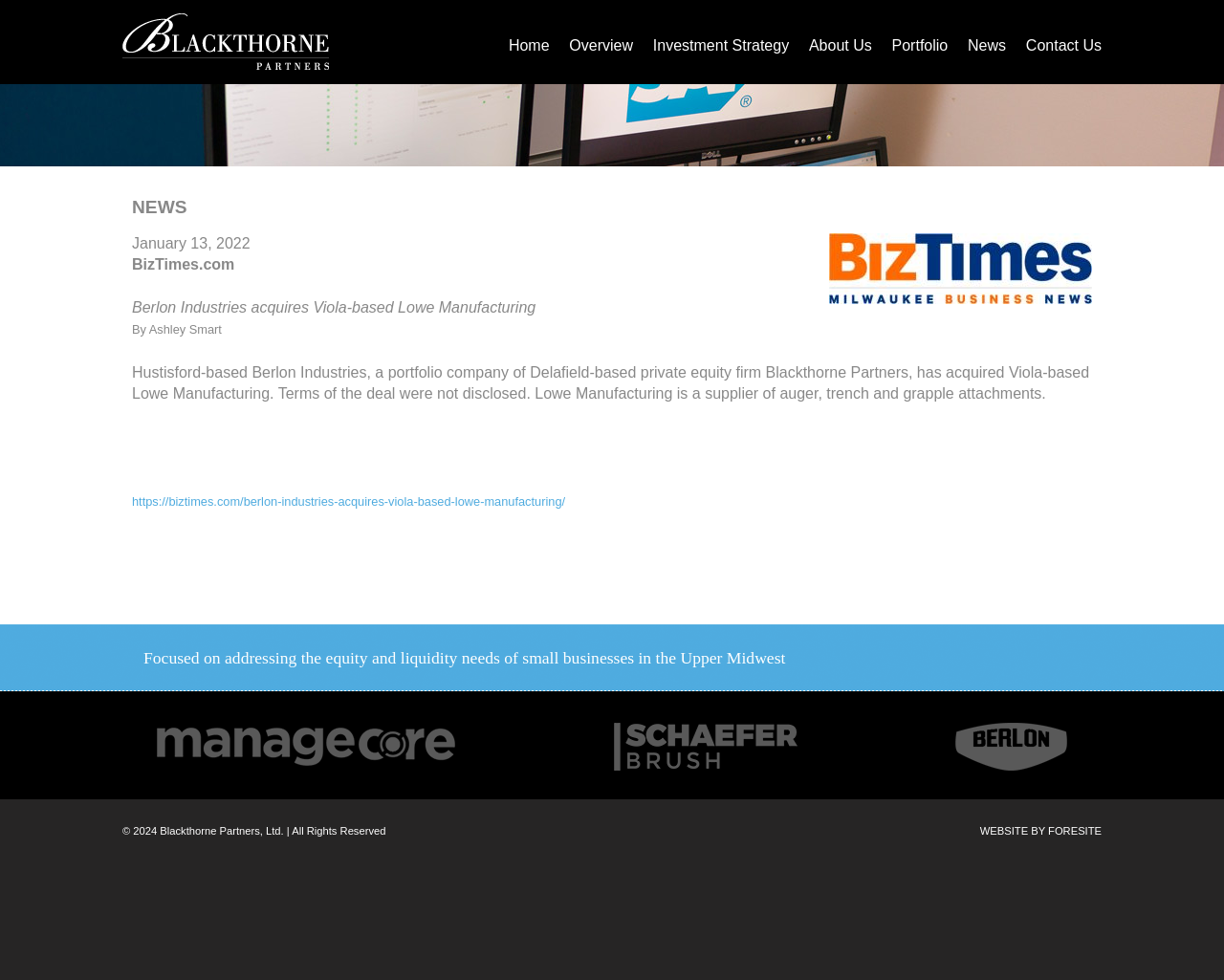Pinpoint the bounding box coordinates of the element that must be clicked to accomplish the following instruction: "read news". The coordinates should be in the format of four float numbers between 0 and 1, i.e., [left, top, right, bottom].

[0.791, 0.038, 0.822, 0.055]